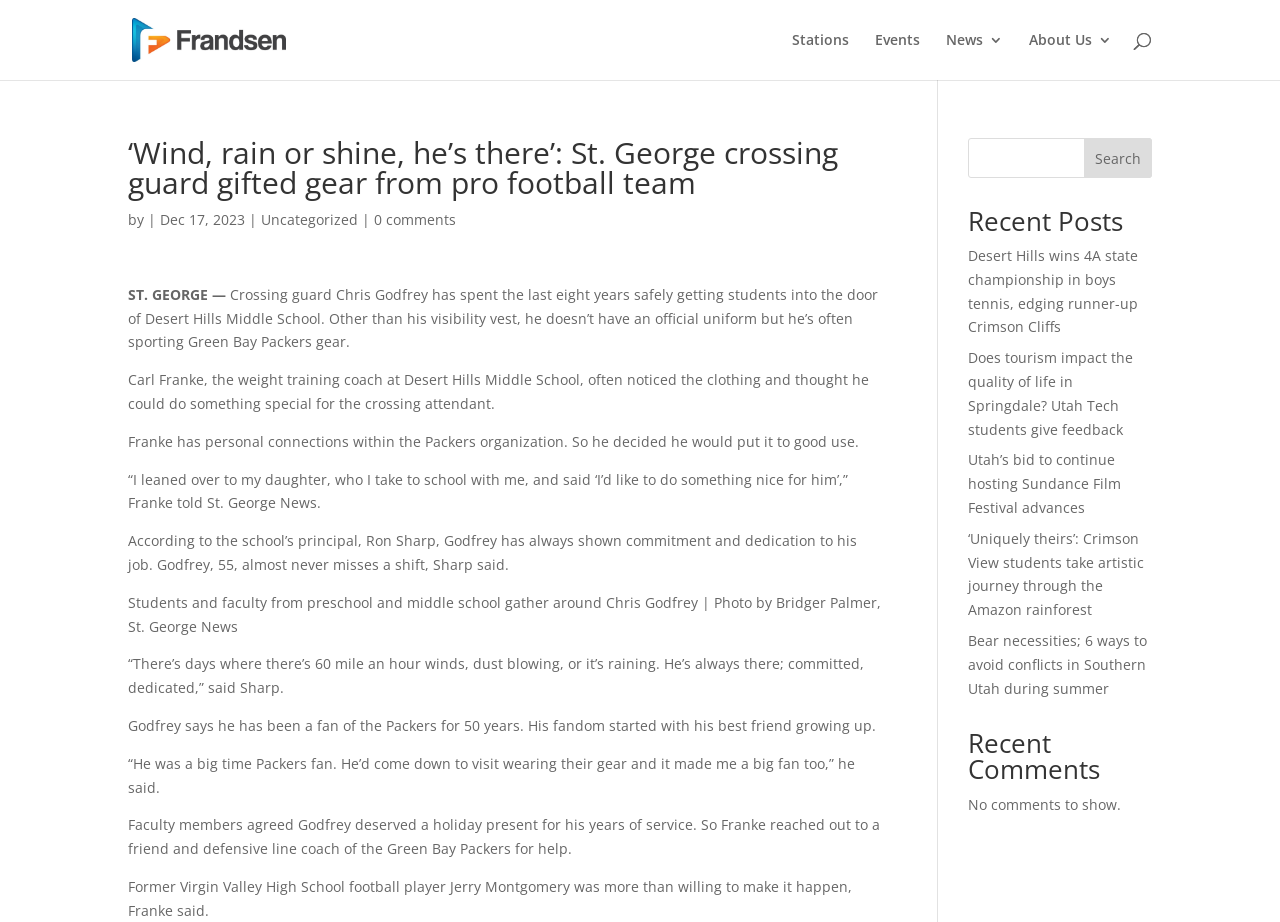Find the bounding box coordinates of the element to click in order to complete the given instruction: "Search for something in the search box."

[0.756, 0.15, 0.9, 0.193]